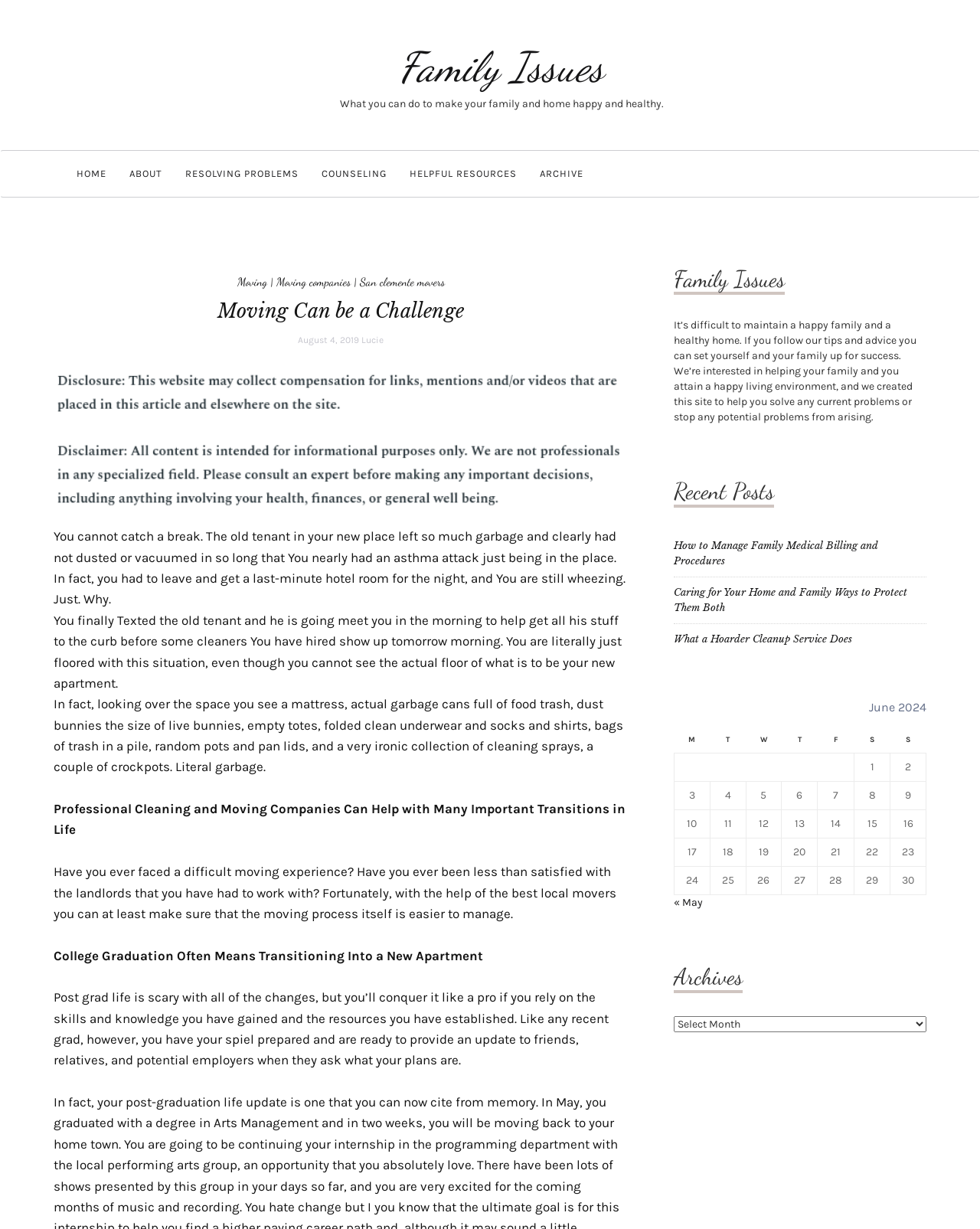Answer the following in one word or a short phrase: 
What is the topic of the webpage?

Family Issues